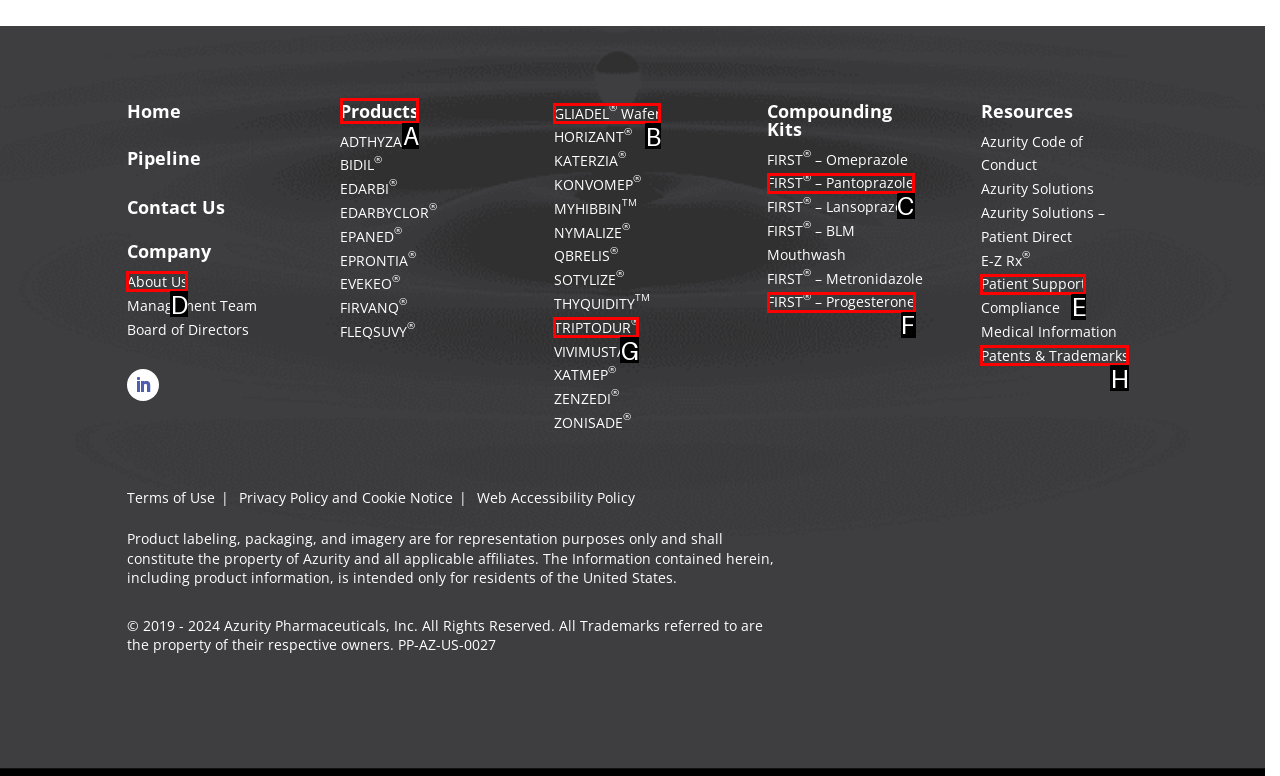From the given options, tell me which letter should be clicked to complete this task: View Products
Answer with the letter only.

A